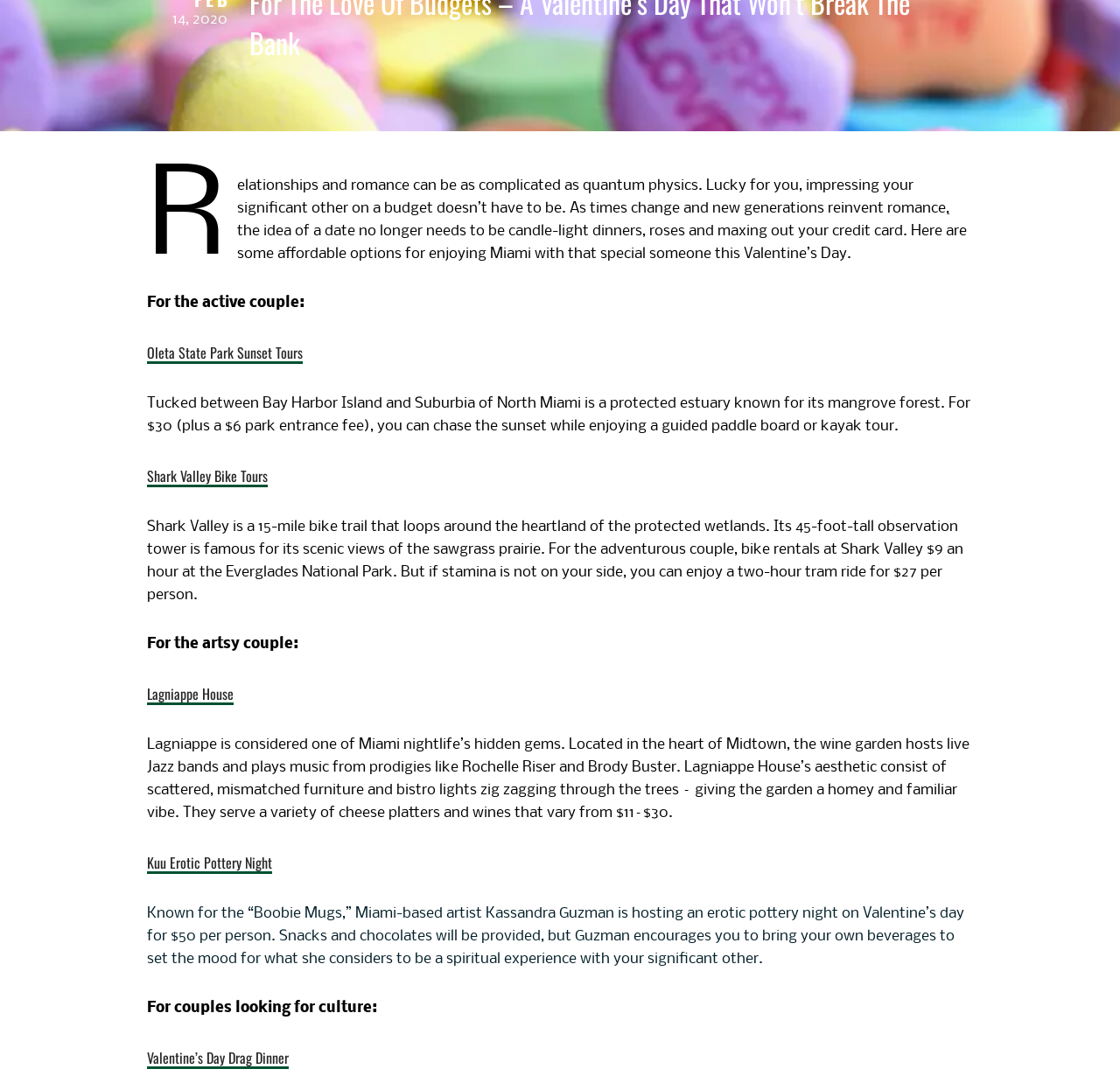Predict the bounding box of the UI element based on the description: "Sergey Tkachenko". The coordinates should be four float numbers between 0 and 1, formatted as [left, top, right, bottom].

None